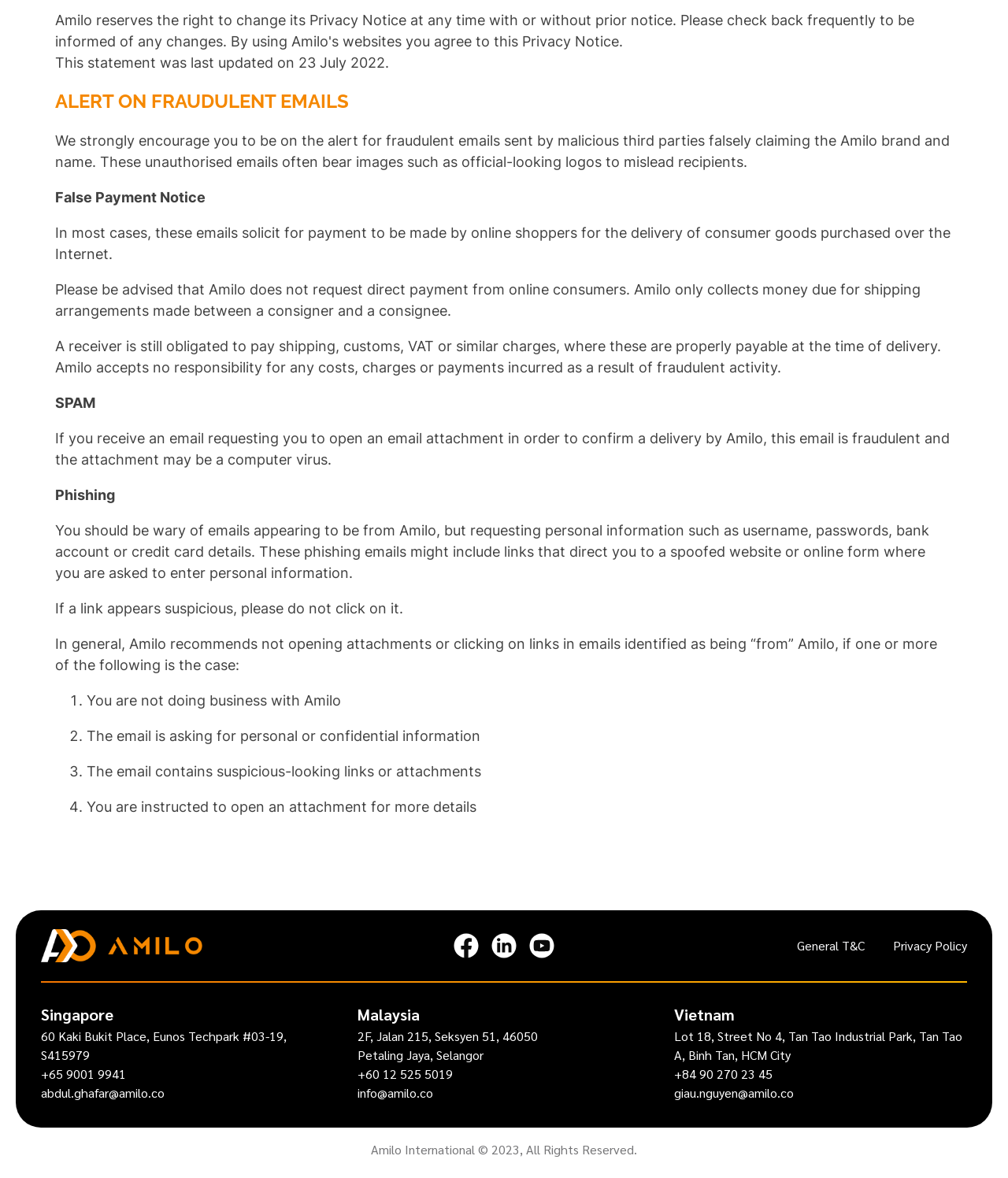Please identify the bounding box coordinates of the element's region that should be clicked to execute the following instruction: "Click on the link to view more information". The bounding box coordinates must be four float numbers between 0 and 1, i.e., [left, top, right, bottom].

[0.45, 0.792, 0.475, 0.813]